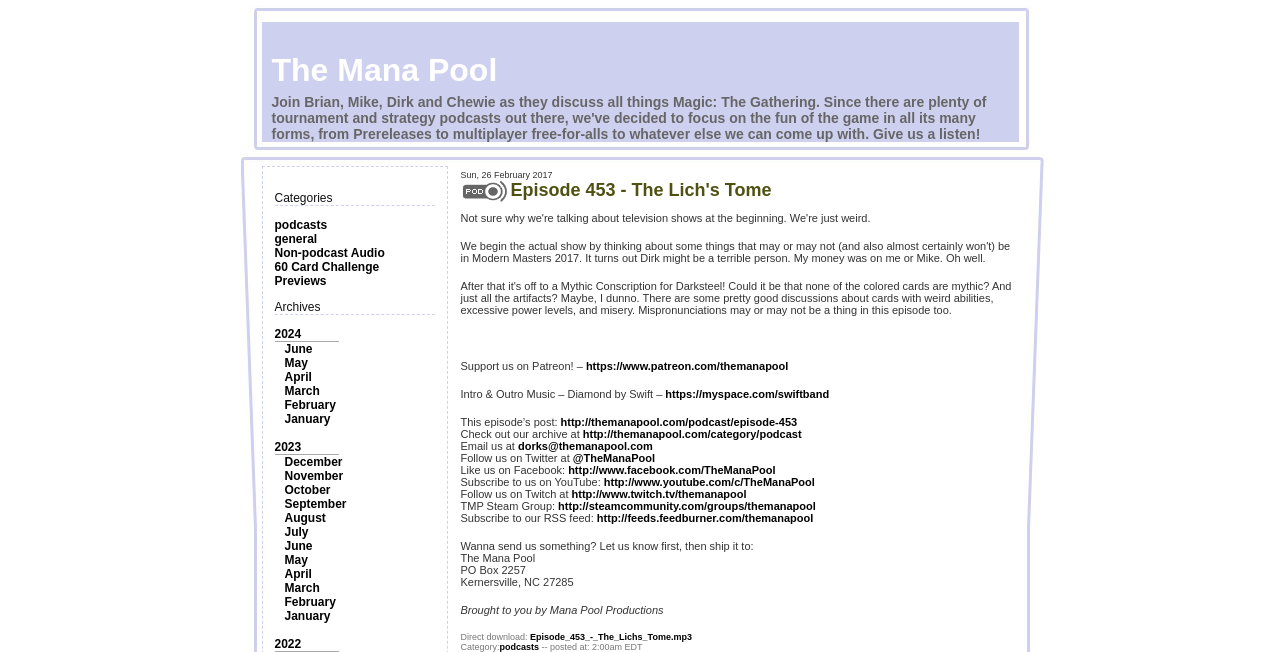Please locate the clickable area by providing the bounding box coordinates to follow this instruction: "Email us".

[0.405, 0.675, 0.51, 0.693]